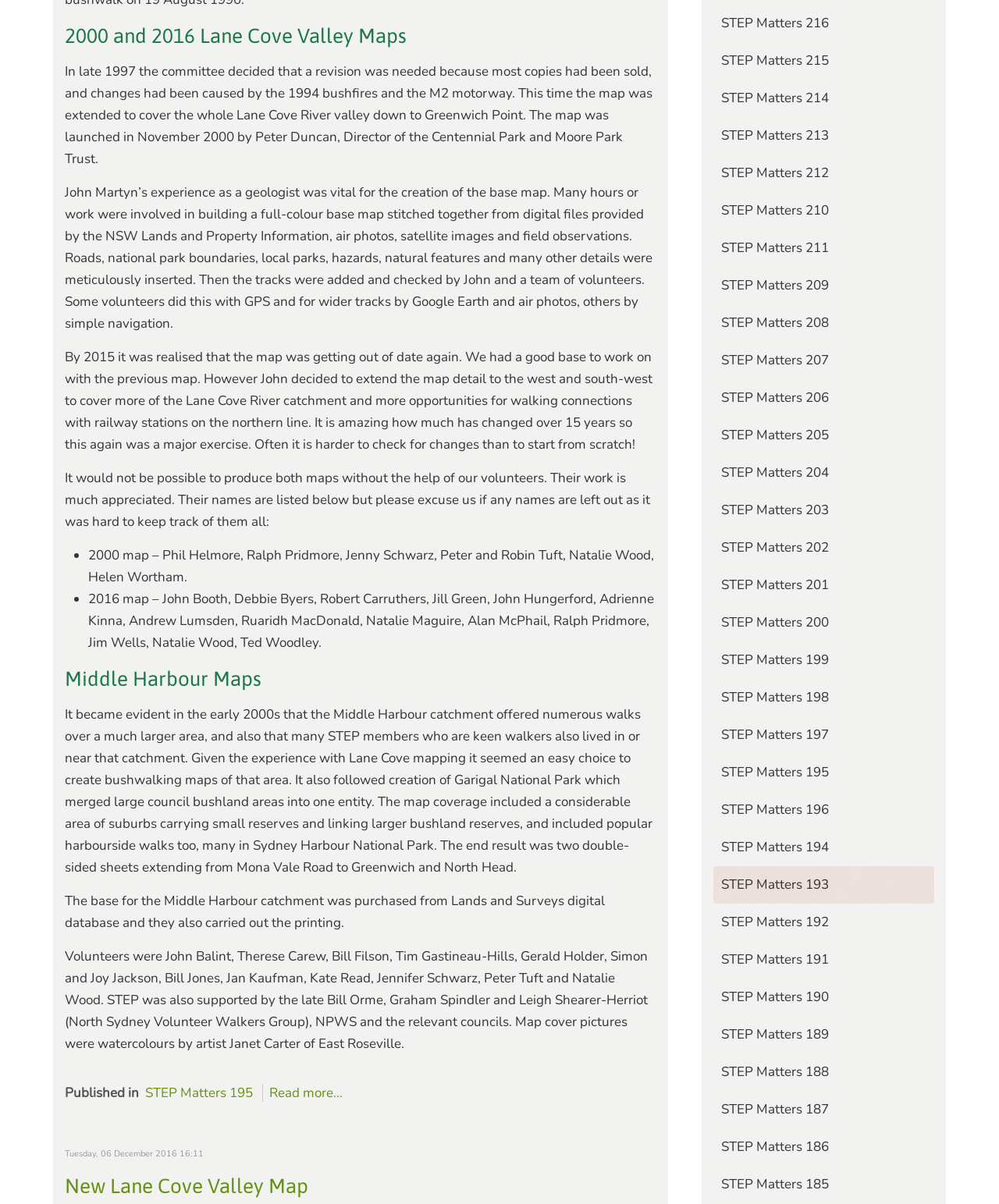Locate the bounding box coordinates of the clickable element to fulfill the following instruction: "Read about Middle Harbour Maps". Provide the coordinates as four float numbers between 0 and 1 in the format [left, top, right, bottom].

[0.065, 0.553, 0.657, 0.575]